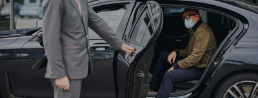Explain the image with as much detail as possible.

A luxurious black car service is depicted, showcasing a professional chauffeur opening the door for a well-dressed passenger. The driver, in a sleek suit, demonstrates impeccable service and attention to detail while the passenger, wearing a stylish jacket and a mask, appears relaxed and content as he prepares to embark on a premium travel experience. This image captures the essence of sophisticated transportation, reflecting the high standards of Got Luxury Ride's service, which promises comfort and elegance for every journey. Ideal for those seeking a first-class airport transfer or any other luxurious travel need, it emphasizes a commitment to quality and class in the San Francisco area.